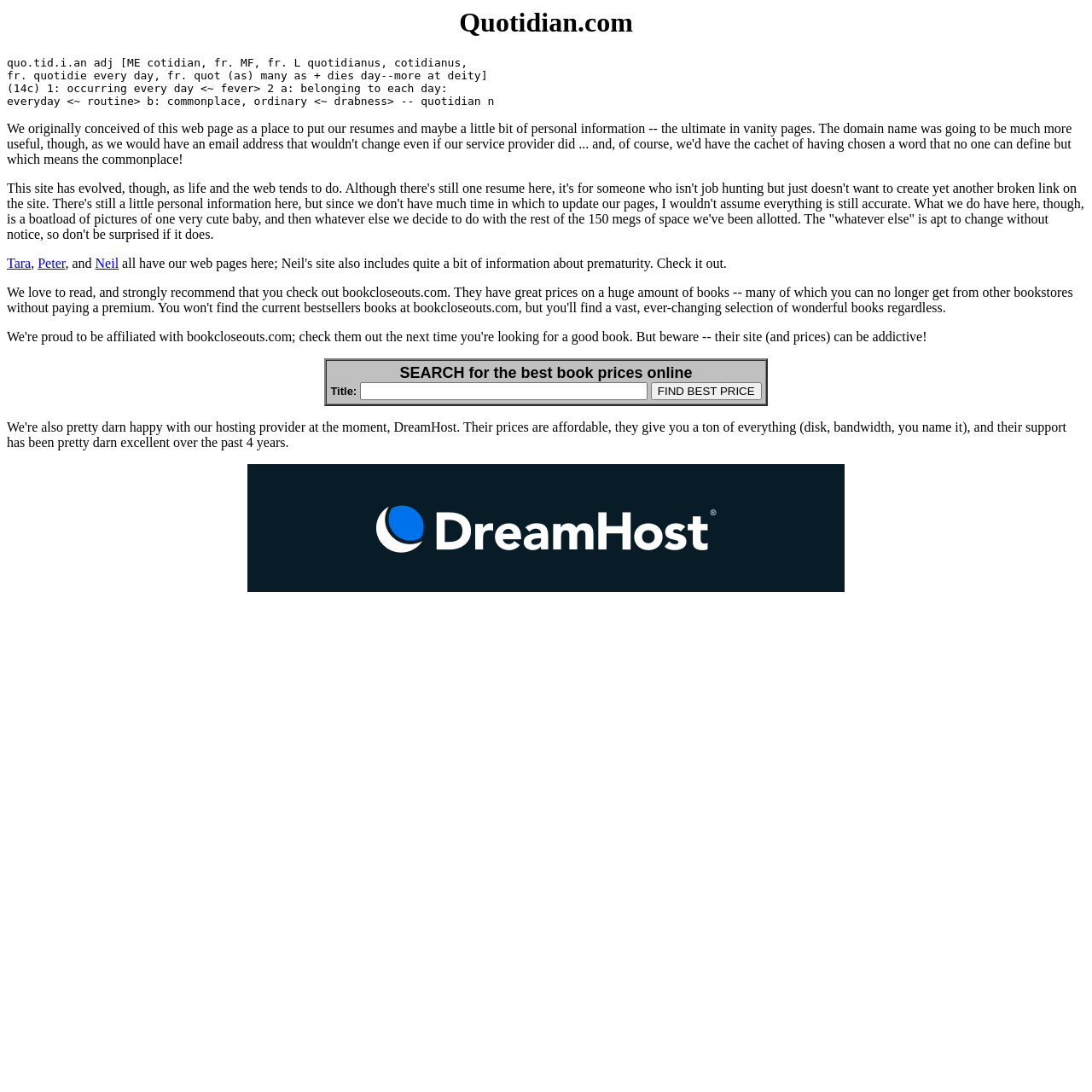What is the name of the web hosting service?
Provide a detailed answer to the question, using the image to inform your response.

The image and link at the bottom of the page indicate that the website is hosted by DreamHost, a web hosting service.